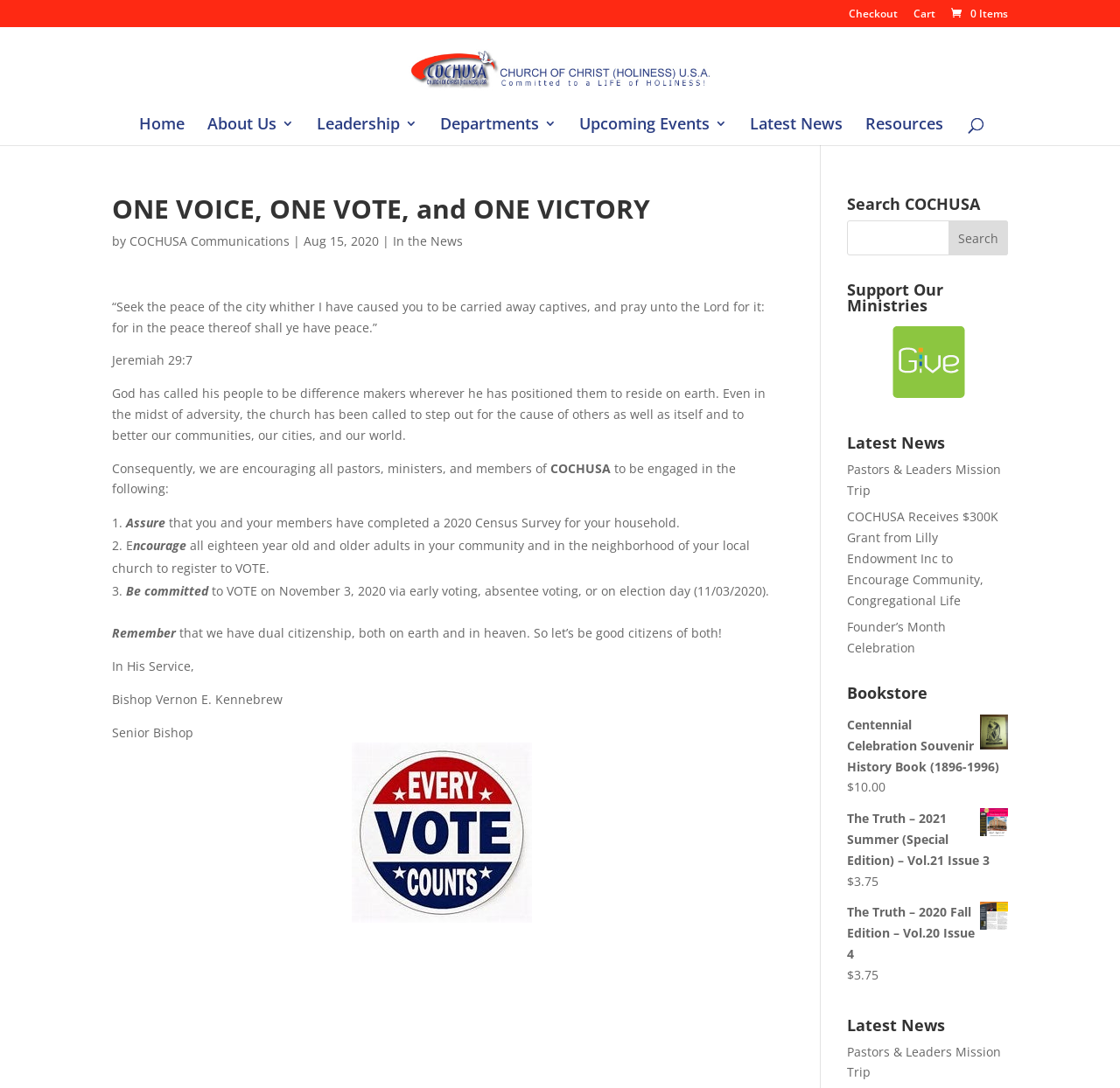What is the name of the bishop?
Please answer the question as detailed as possible.

The name of the bishop can be found at the bottom of the article section, where it is written as 'In His Service, Bishop Vernon E. Kennebrew'.